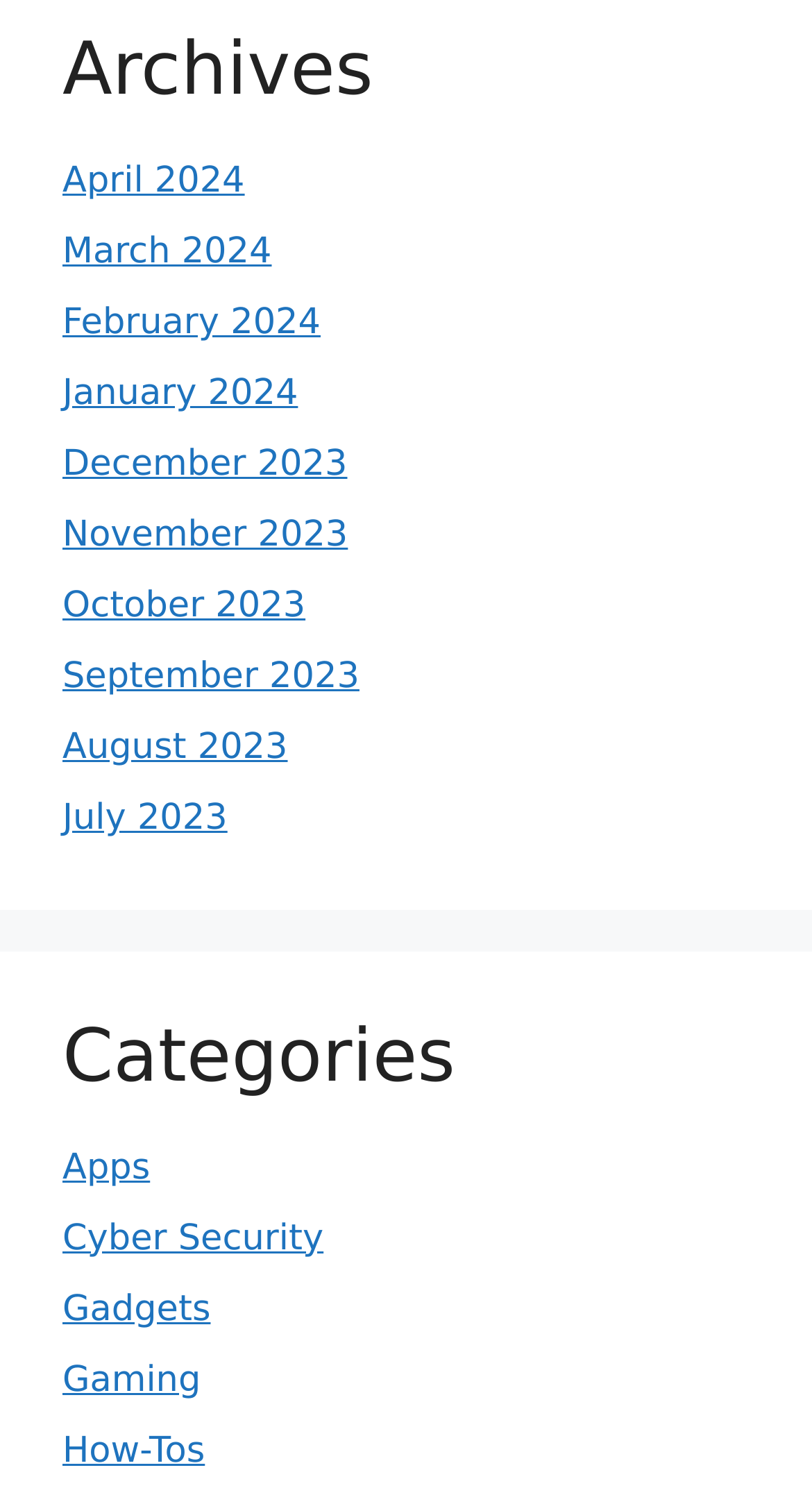How many months are listed in the archives?
Please give a detailed and elaborate explanation in response to the question.

I counted the number of links under the 'Archives' heading and found that there are 12 months listed, ranging from April 2024 to August 2023.